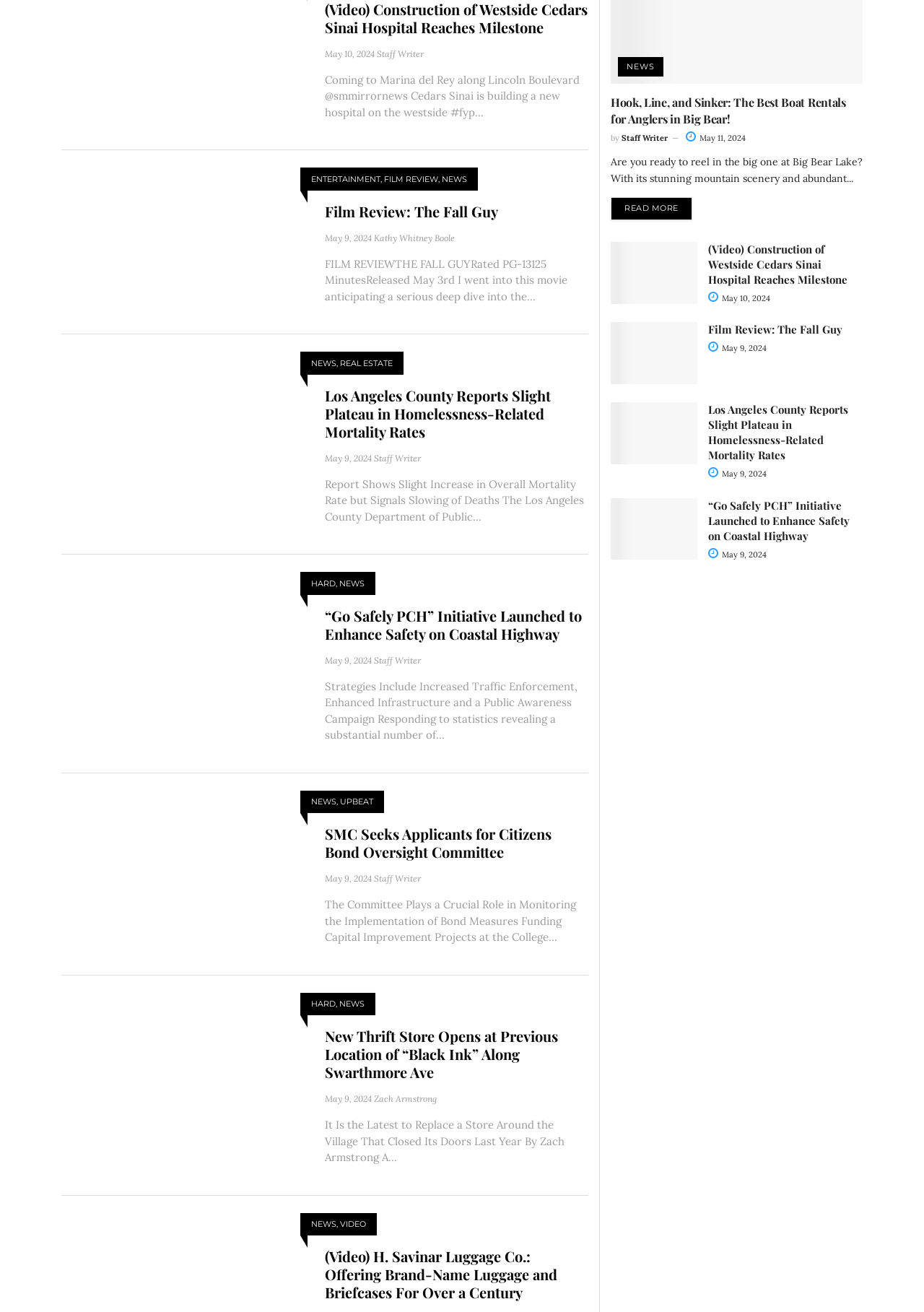Can you look at the image and give a comprehensive answer to the question:
How many articles are on this webpage?

I counted the number of article elements on the webpage, which are 10.